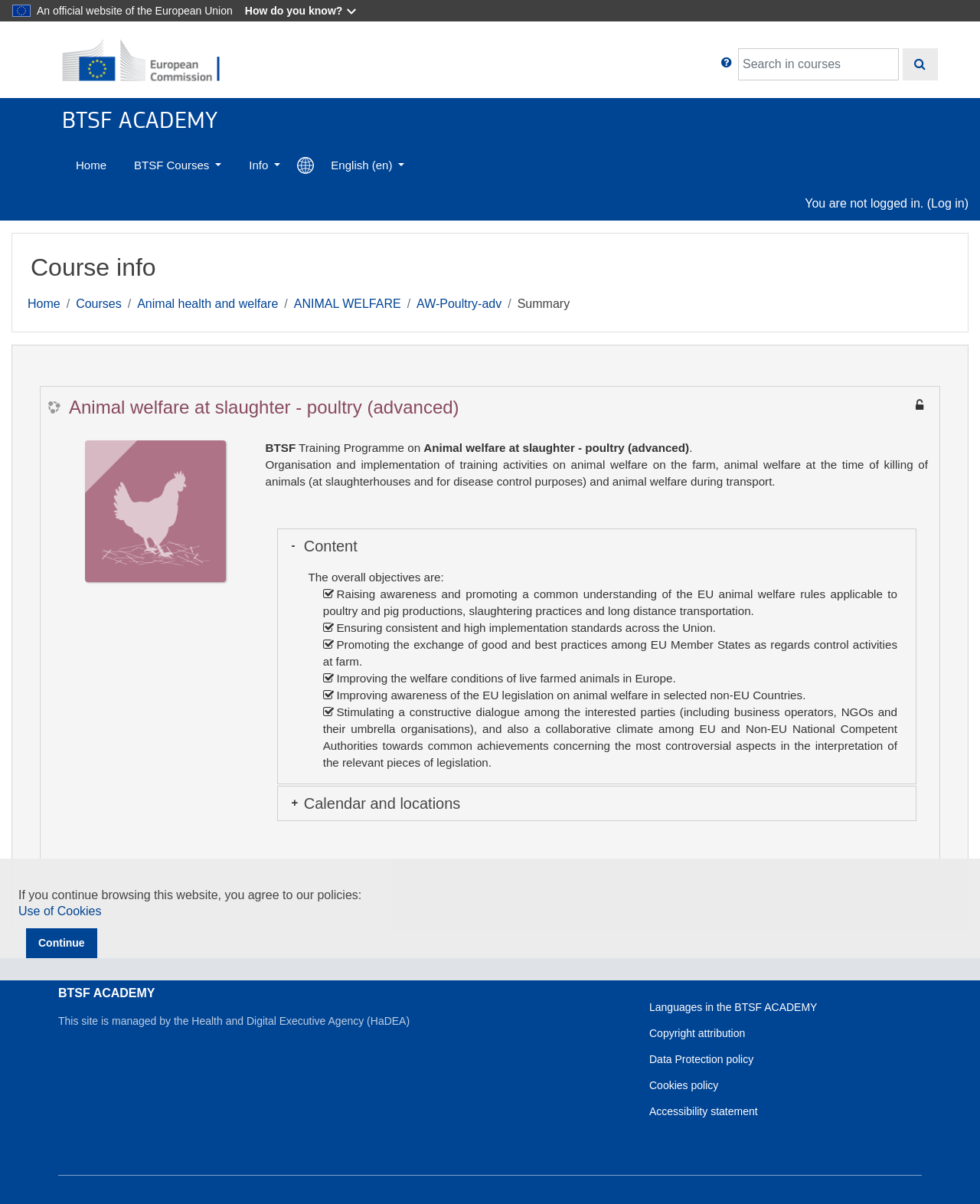What is the language of the webpage?
Answer with a single word or short phrase according to what you see in the image.

English